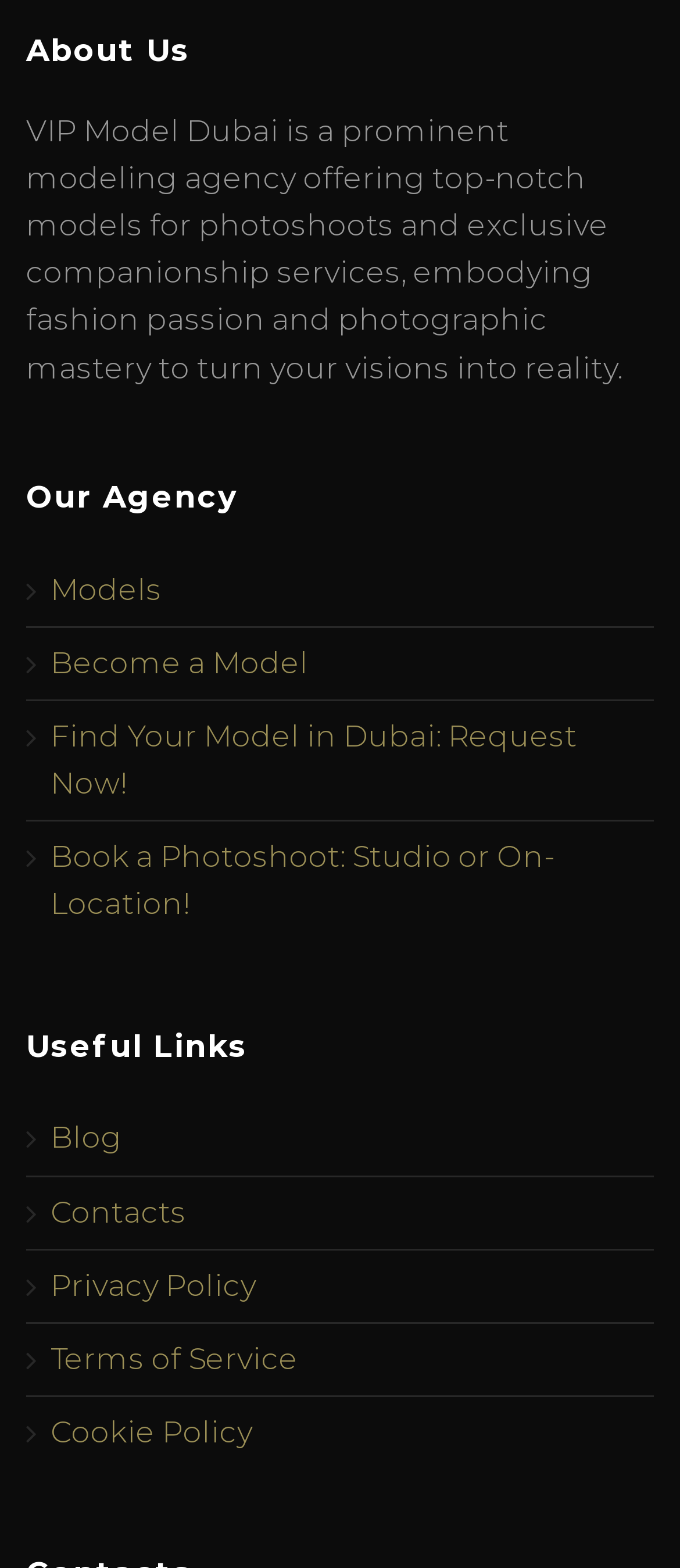Could you please study the image and provide a detailed answer to the question:
What type of services does the agency offer?

According to the 'About Us' section, the agency offers top-notch models for photoshoots and exclusive companionship services, indicating that they provide both photography and social companionship services.